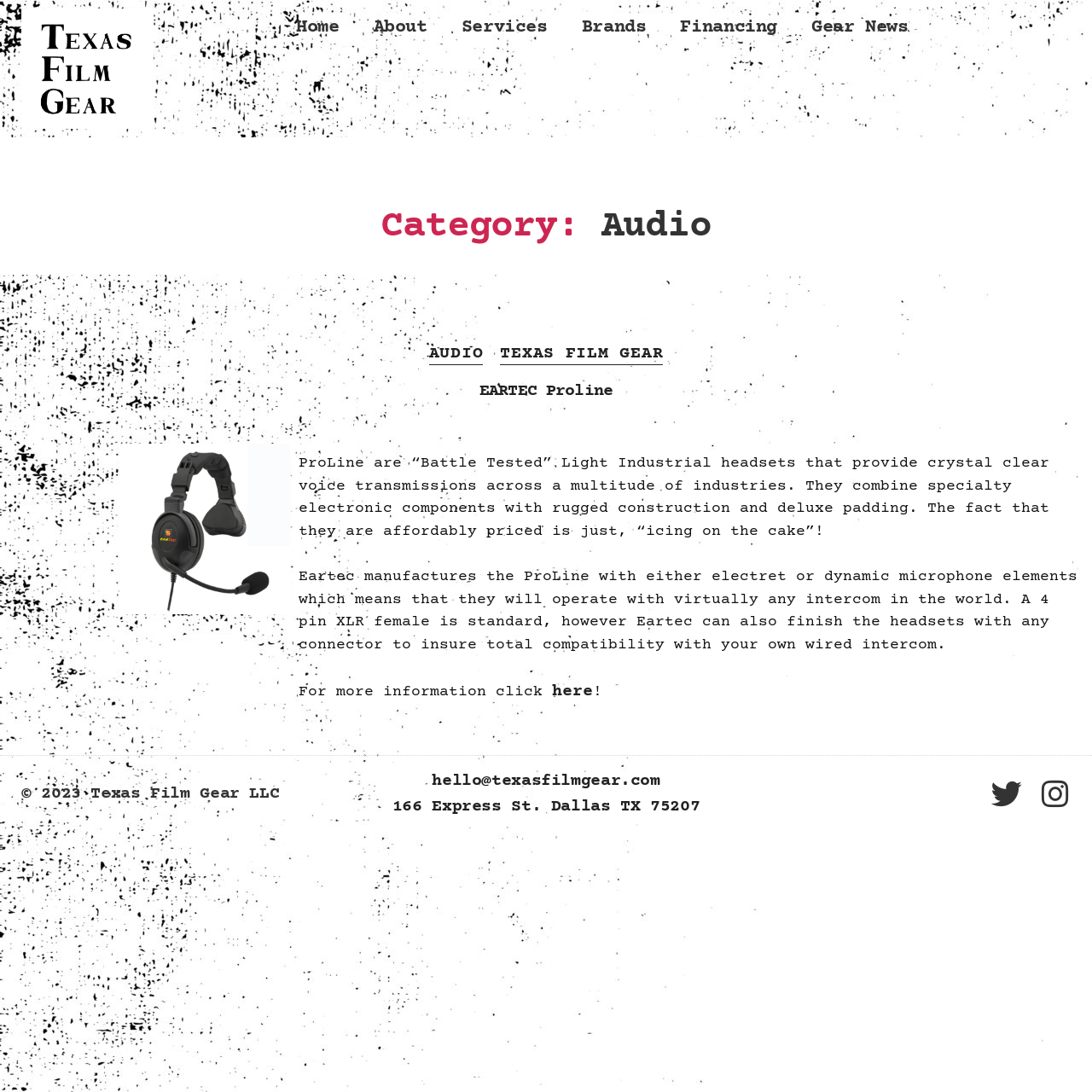Determine the bounding box coordinates of the section I need to click to execute the following instruction: "Click the Facebook link". Provide the coordinates as four float numbers between 0 and 1, i.e., [left, top, right, bottom].

None